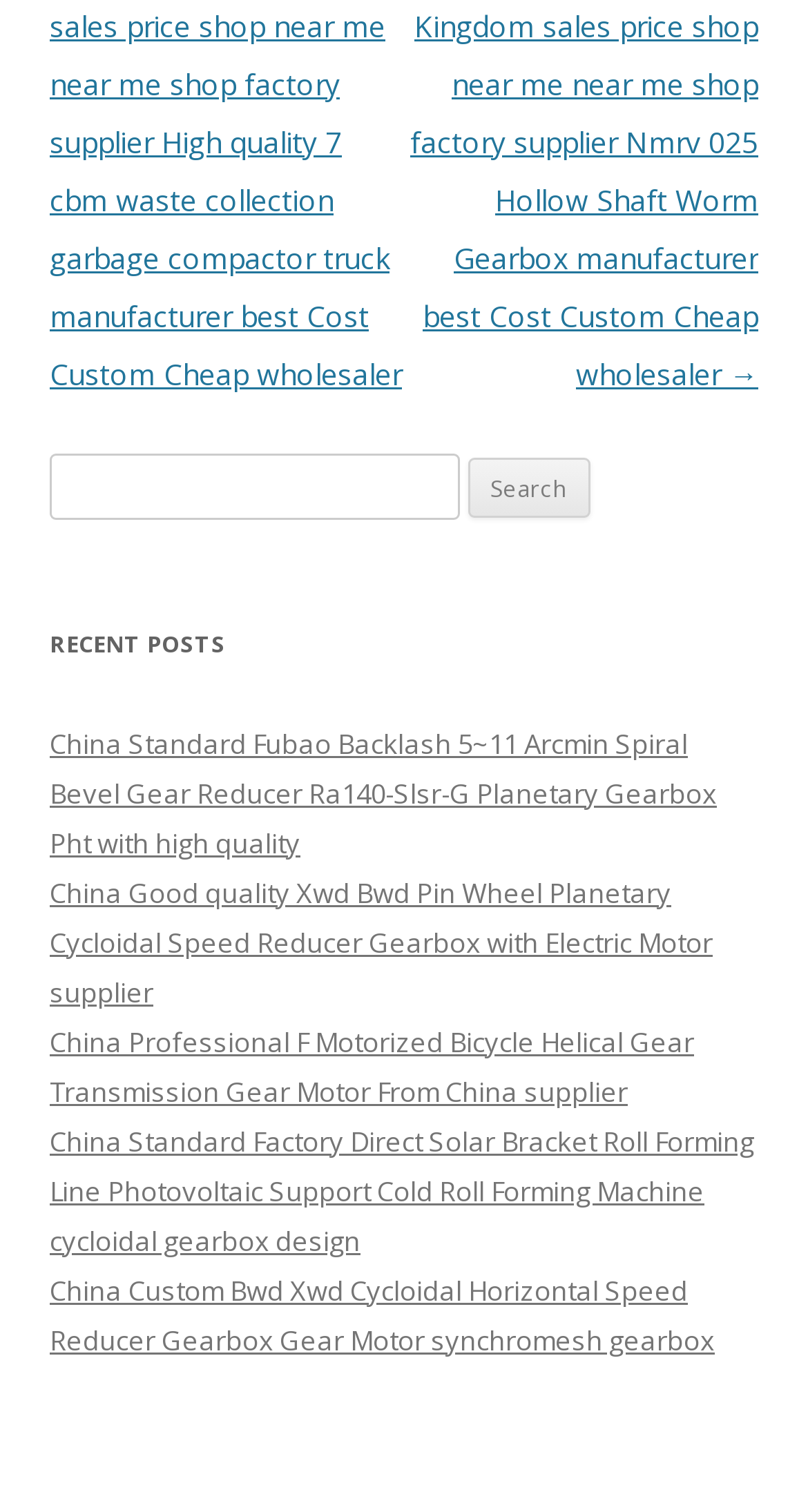Answer the following query with a single word or phrase:
What is the purpose of the search bar?

Search for posts